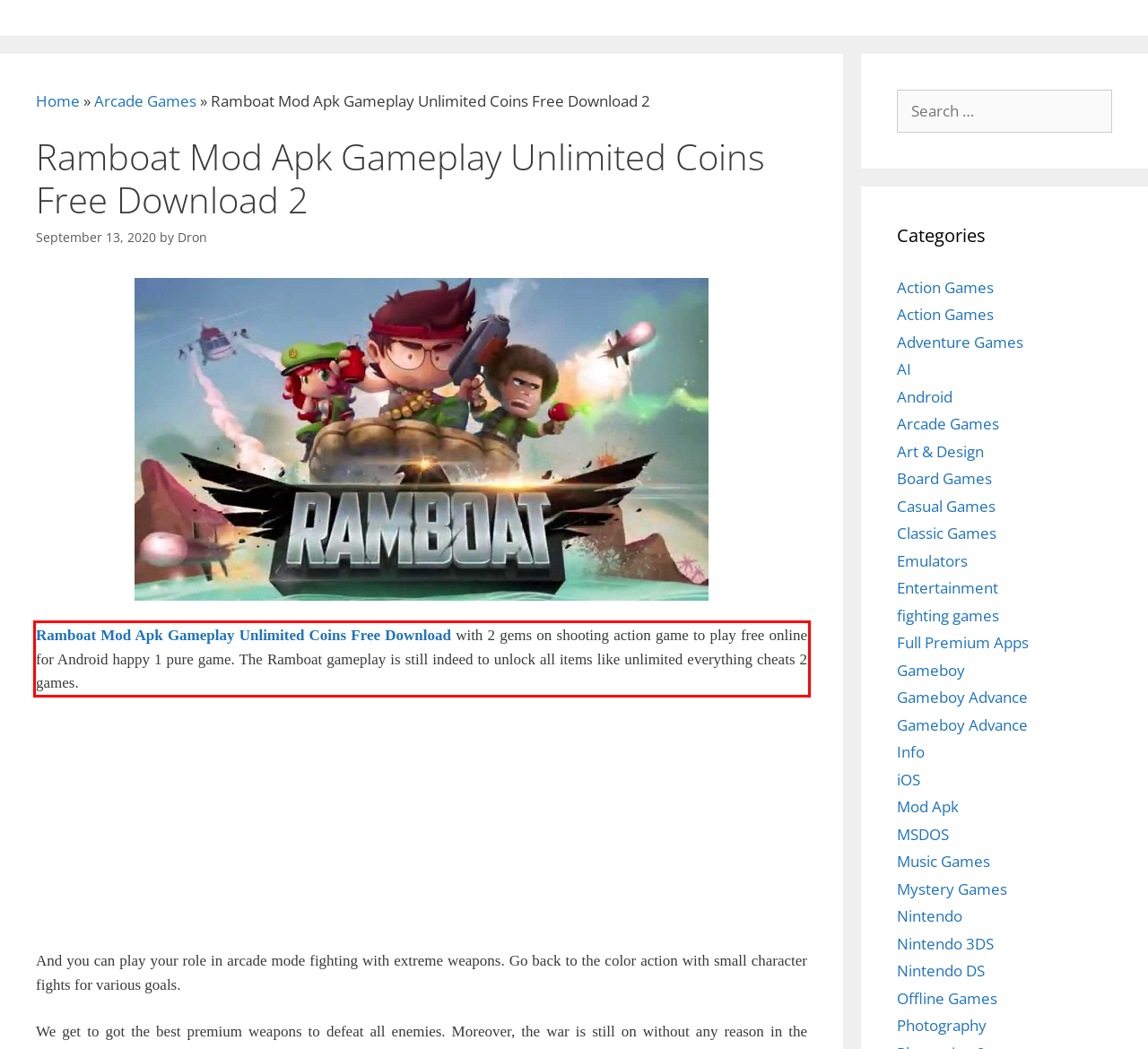Please perform OCR on the text within the red rectangle in the webpage screenshot and return the text content.

Ramboat Mod Apk Gameplay Unlimited Coins Free Download with 2 gems on shooting action game to play free online for Android happy 1 pure game. The Ramboat gameplay is still indeed to unlock all items like unlimited everything cheats 2 games.